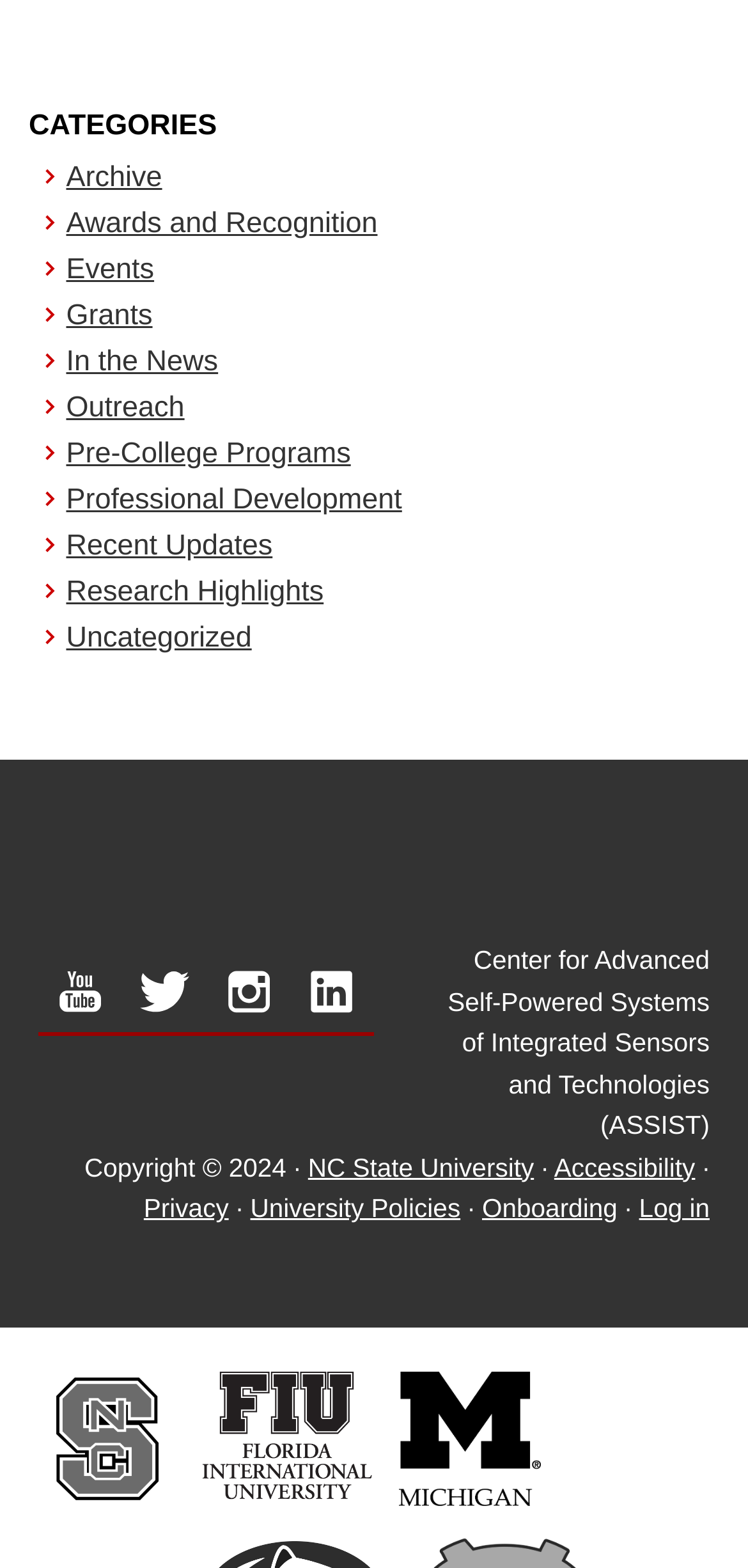Identify the bounding box coordinates of the region that needs to be clicked to carry out this instruction: "Click on the 'Archive' link". Provide these coordinates as four float numbers ranging from 0 to 1, i.e., [left, top, right, bottom].

[0.088, 0.103, 0.217, 0.123]